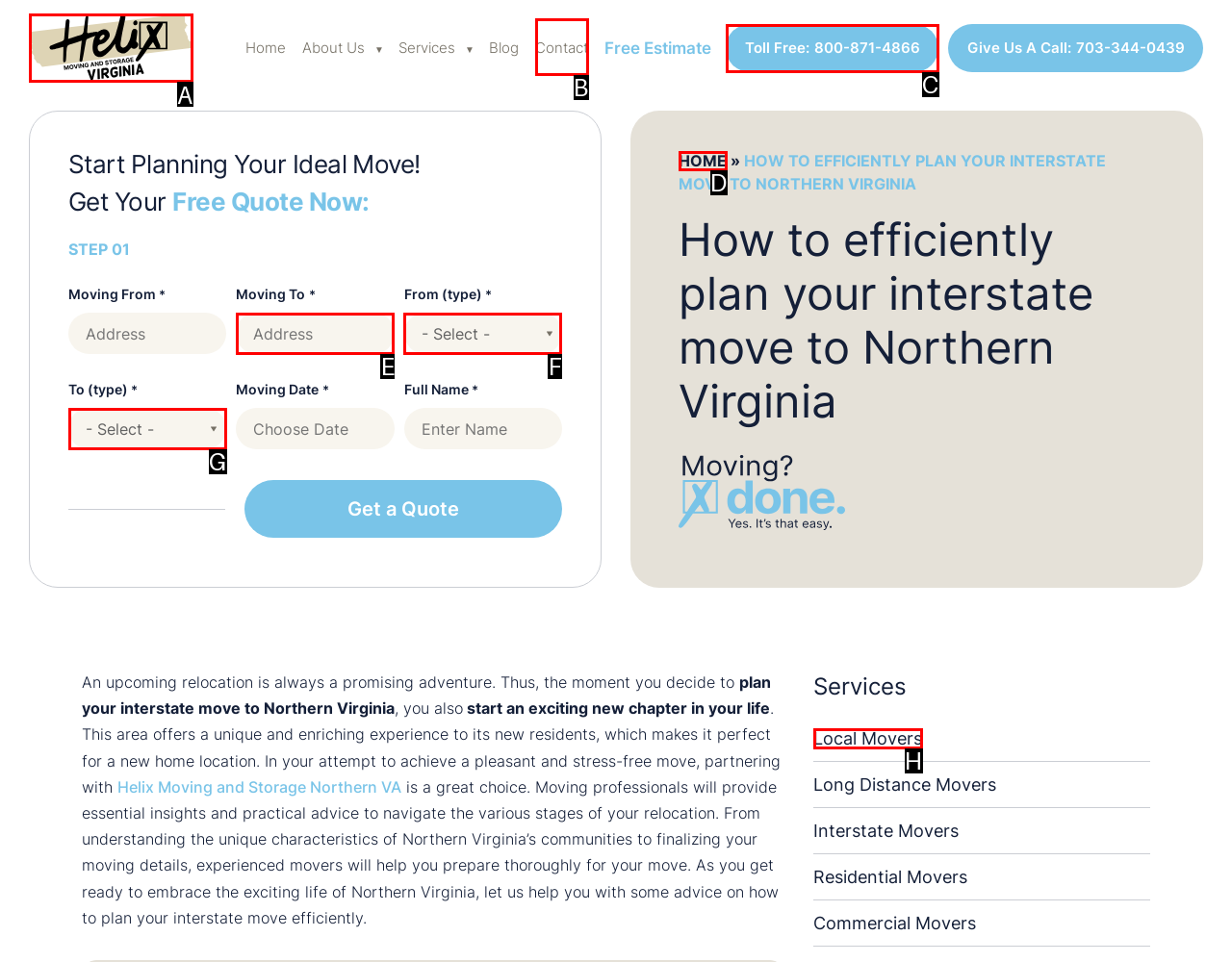Determine the letter of the element to click to accomplish this task: Read the manifesto. Respond with the letter.

None